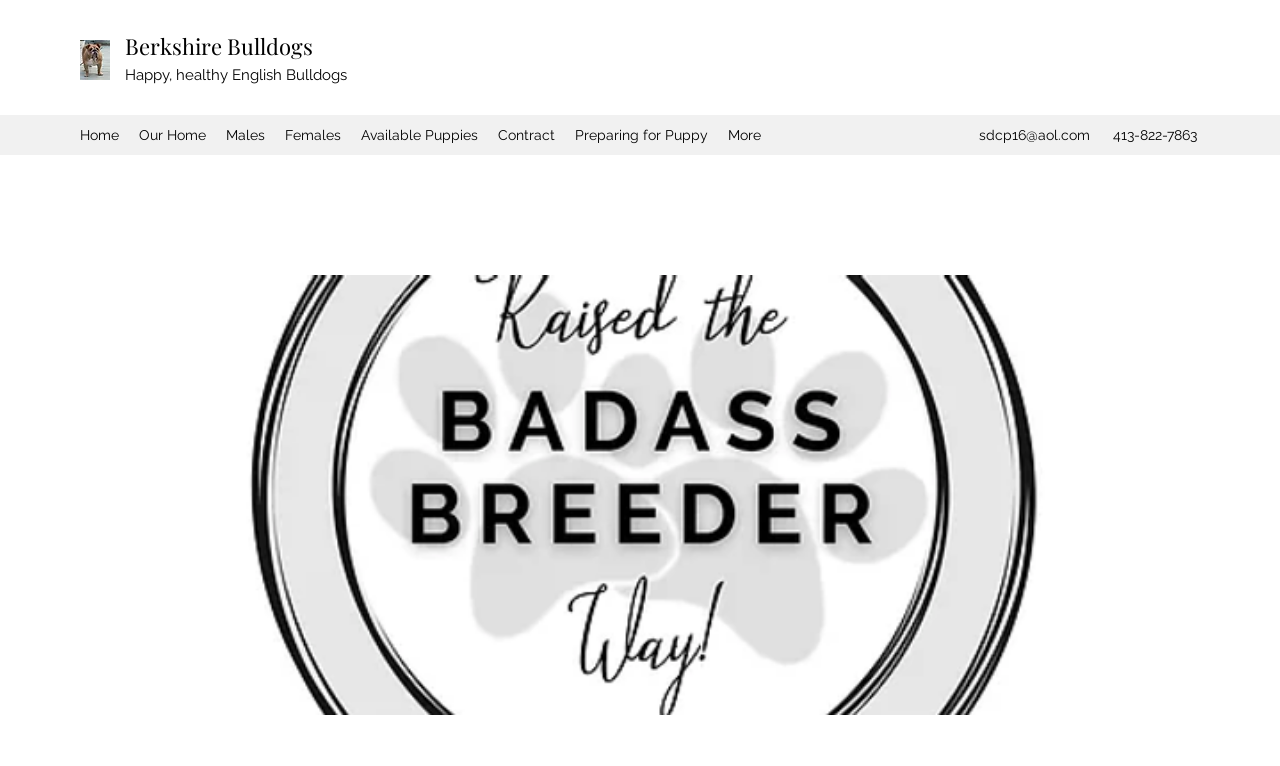Highlight the bounding box coordinates of the element you need to click to perform the following instruction: "View Available Puppies."

[0.274, 0.157, 0.381, 0.196]